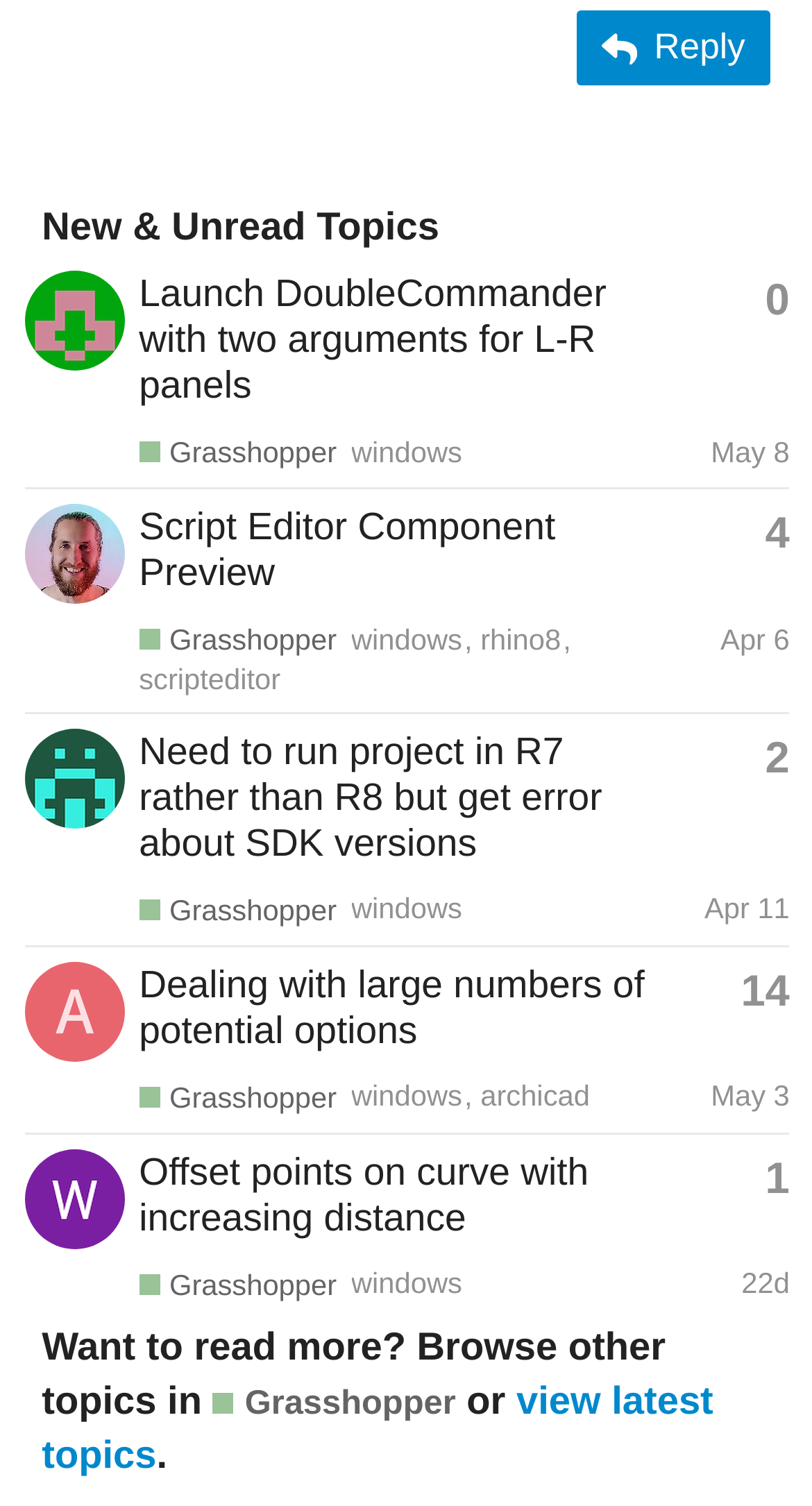Please specify the bounding box coordinates for the clickable region that will help you carry out the instruction: "Create a new topic".

[0.171, 0.289, 0.415, 0.312]